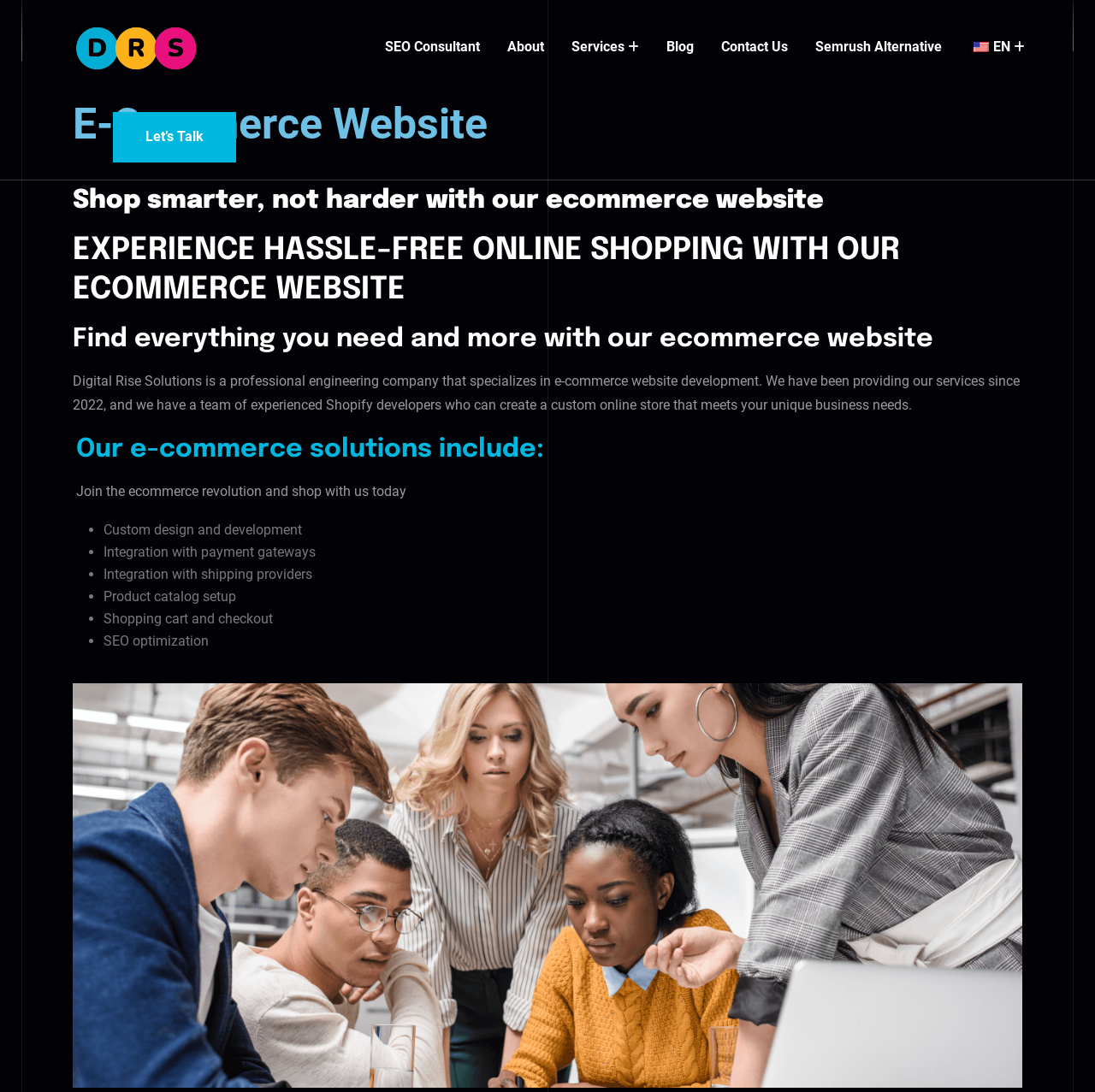Answer the question in one word or a short phrase:
What is the purpose of the company's e-commerce solutions?

Hassle-free online shopping